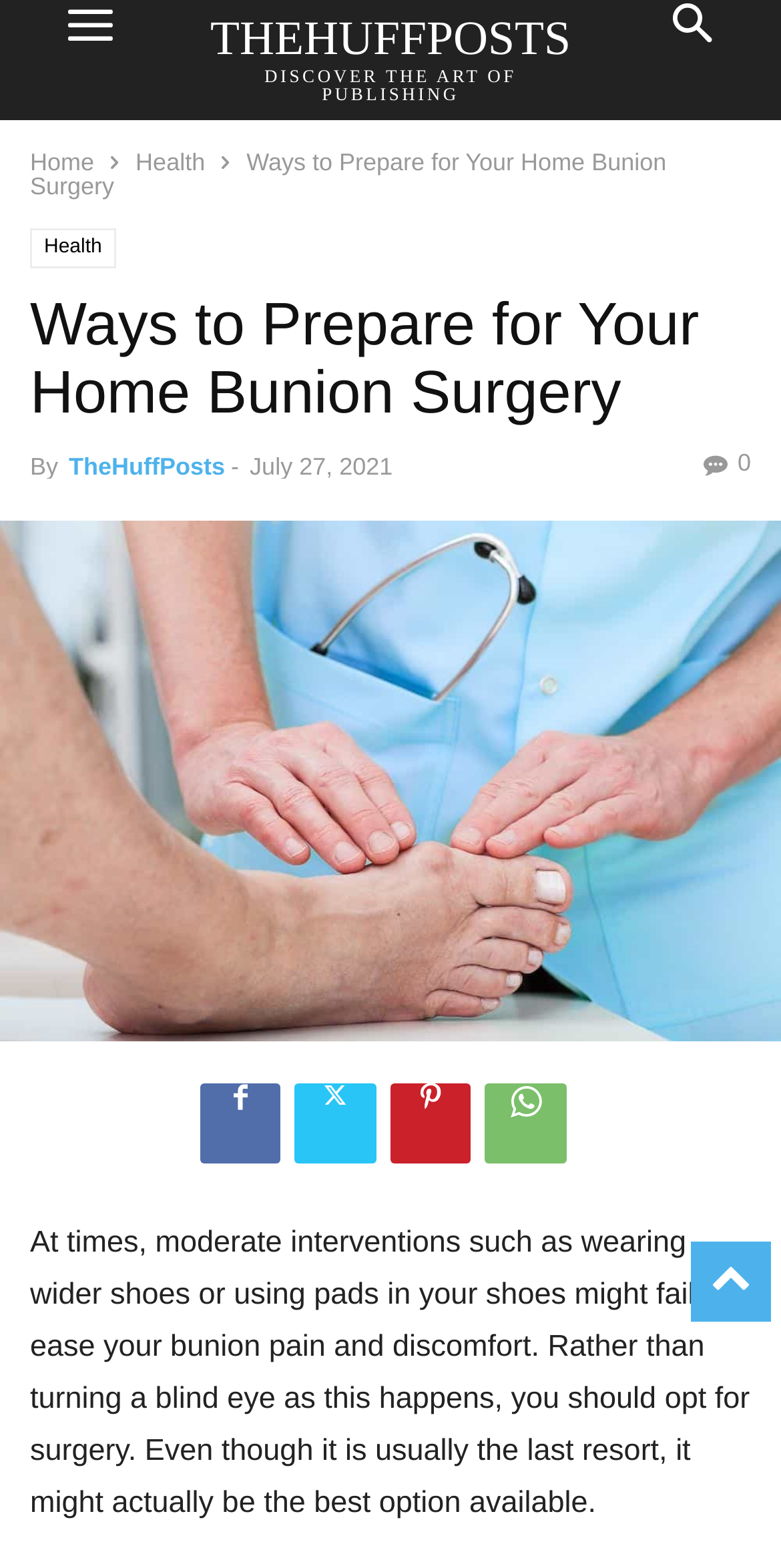Generate a thorough caption detailing the webpage content.

The webpage is about preparing for home bunion surgery. At the top-right corner, there is a "to-top" link. Below it, there are two buttons, "mobile-toggle" and "search", positioned side by side. Next to them, there are three links: "THEHUFFPOSTS DISCOVER THE ART OF PUBLISHING", "Home", and "Health". 

The main content of the webpage starts with a header section that contains the title "Ways to Prepare for Your Home Bunion Surgery" and a subheading with the author's name "TheHuffPosts" and the publication date "July 27, 2021". 

Below the header section, there is a paragraph of text that discusses the limitations of moderate interventions for bunion pain and the consideration of surgery as an option. 

On the left side of the webpage, there is a section that appears to be a sidebar or a widget, containing a link to "bunion surgery clinics" with an accompanying image. 

At the bottom of the webpage, there are four social media links represented by icons.